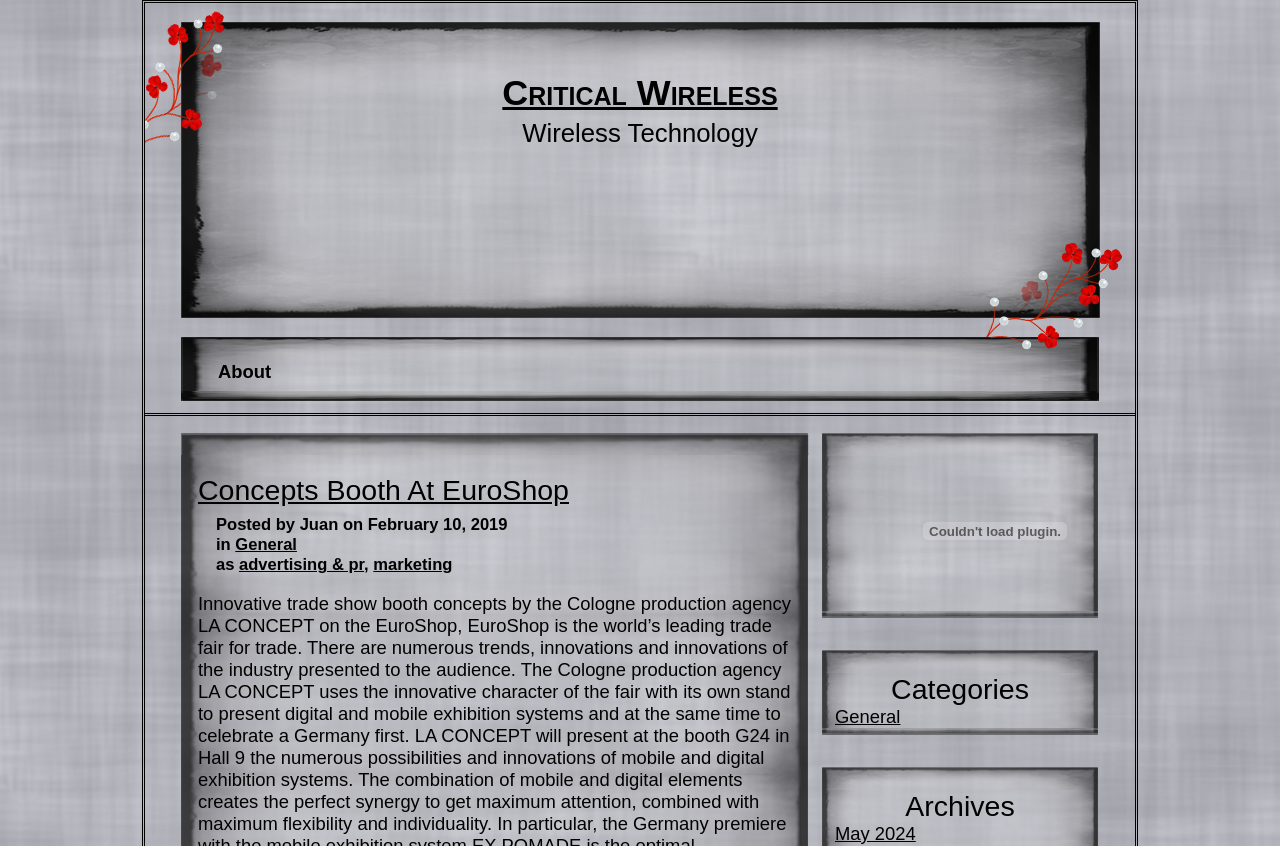Given the element description advertising & pr, specify the bounding box coordinates of the corresponding UI element in the format (top-left x, top-left y, bottom-right x, bottom-right y). All values must be between 0 and 1.

[0.187, 0.656, 0.284, 0.678]